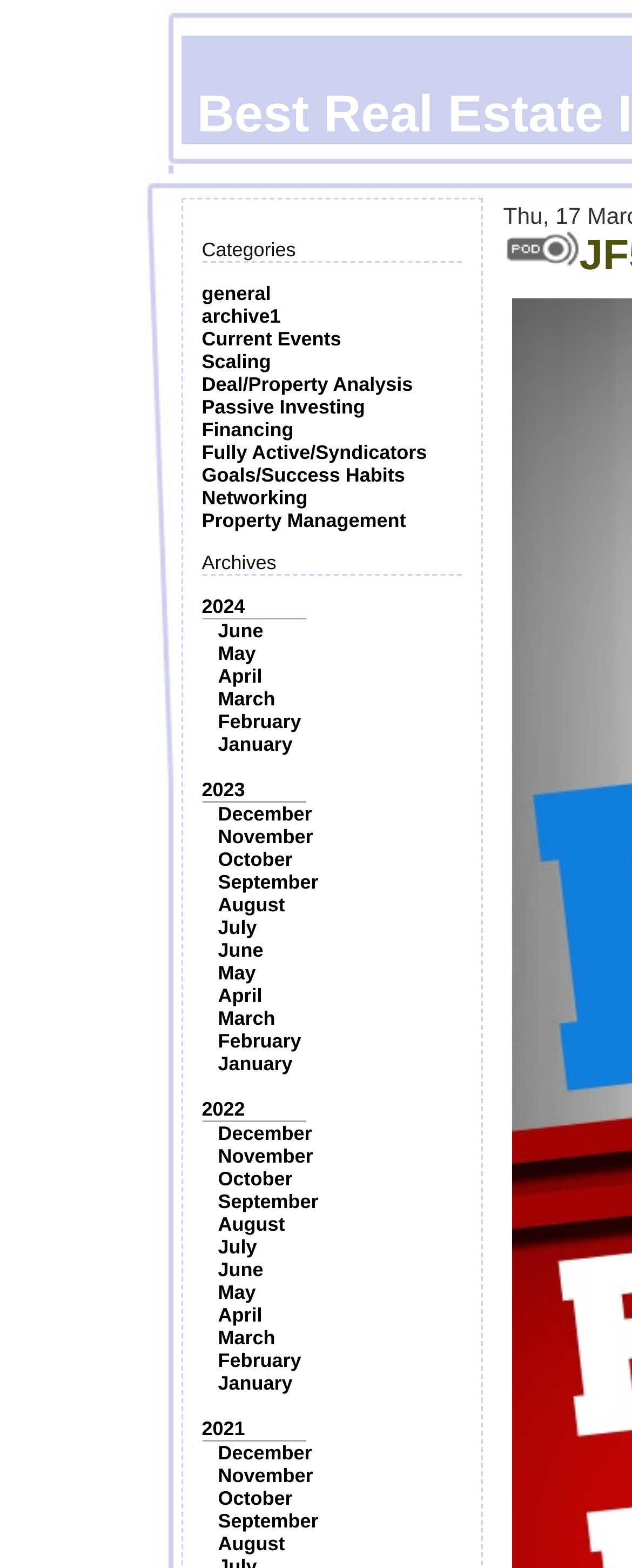Determine the bounding box coordinates for the region that must be clicked to execute the following instruction: "Browse 'Current Events' news".

[0.319, 0.209, 0.54, 0.223]